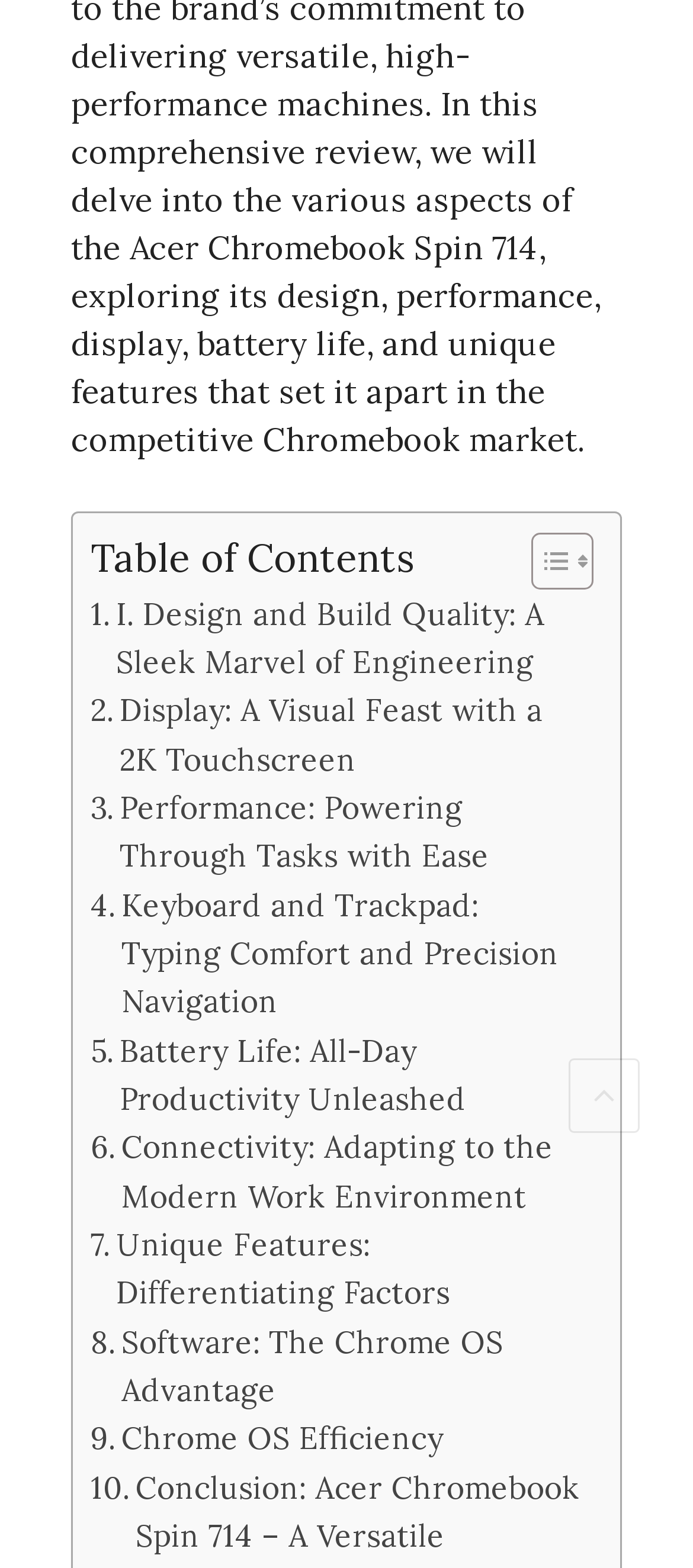What is the title of the first section?
Look at the image and respond with a one-word or short phrase answer.

Design and Build Quality